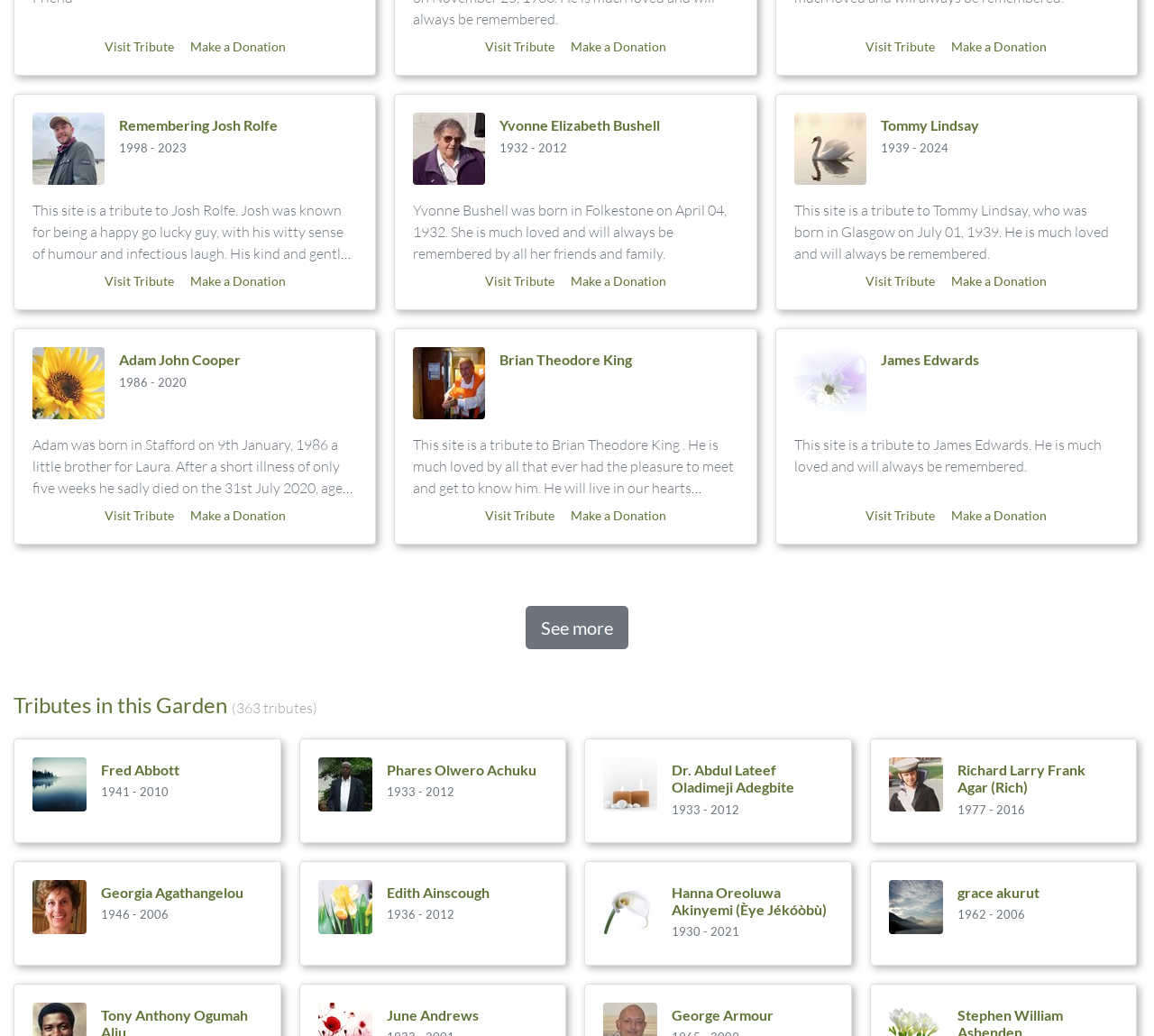Using a single word or phrase, answer the following question: 
What is the name of the first tribute?

Josh Rolfe